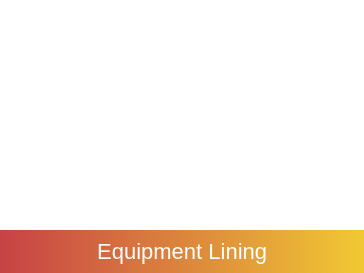What type of materials are used in 'Equipment Lining'?
Could you give a comprehensive explanation in response to this question?

The application of 'Equipment Lining' showcases how advanced materials such as JM23 insulation bricks contribute significantly to maintaining the performance and reliability of industrial equipment.